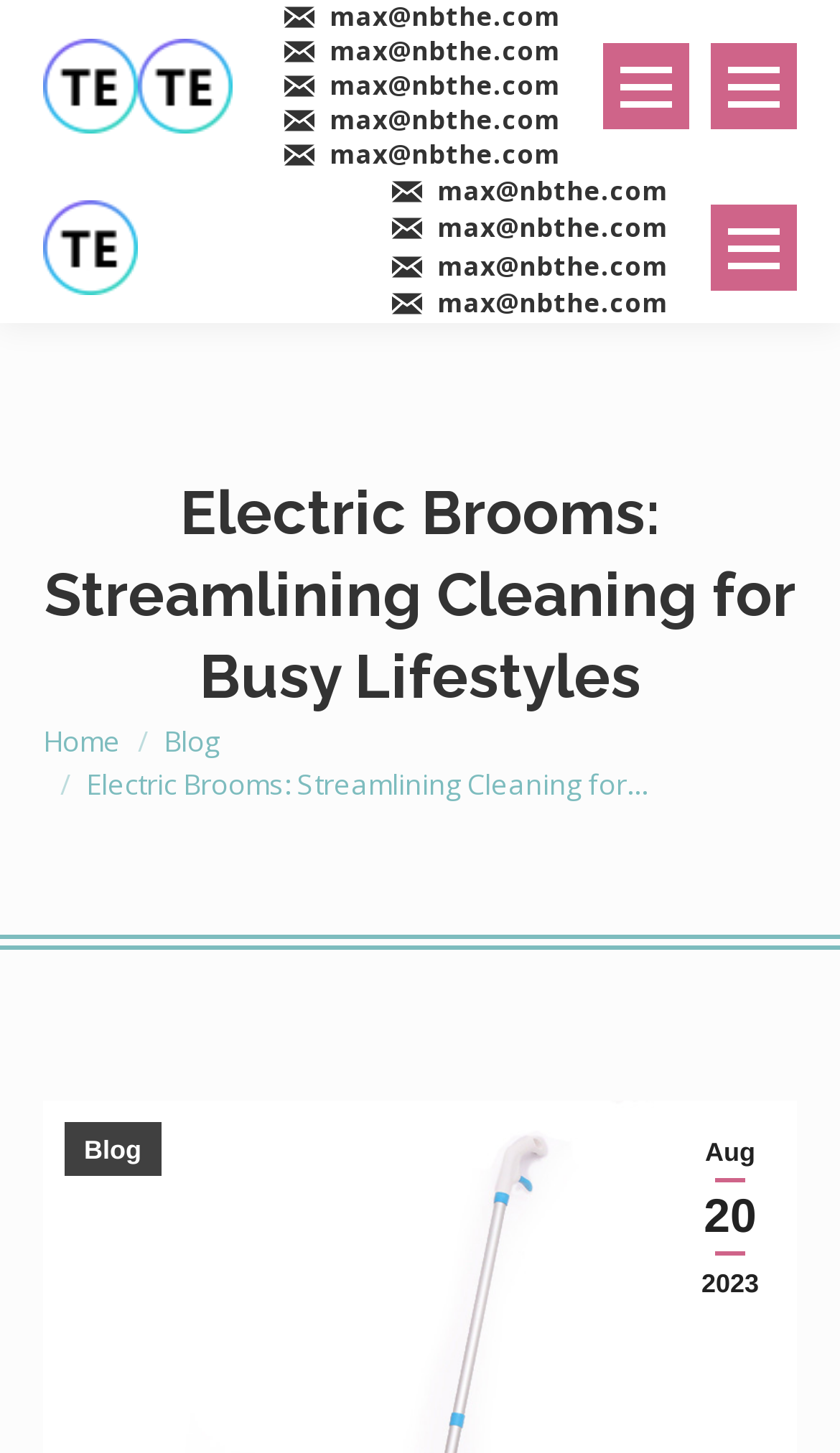Provide a brief response in the form of a single word or phrase:
What is the date of the latest blog post?

Aug 20 2023